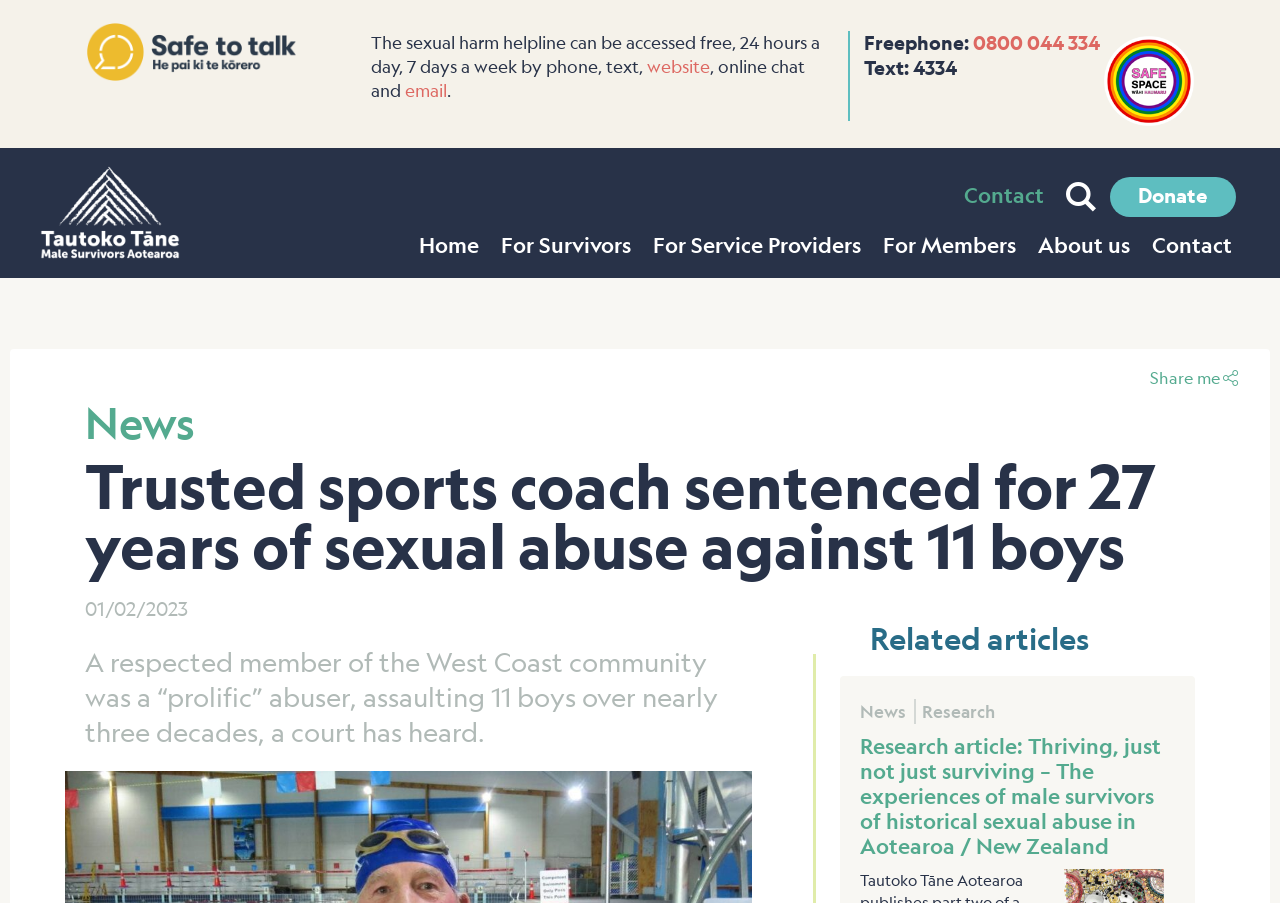What is the date of the news article?
Using the image as a reference, answer with just one word or a short phrase.

01/02/2023